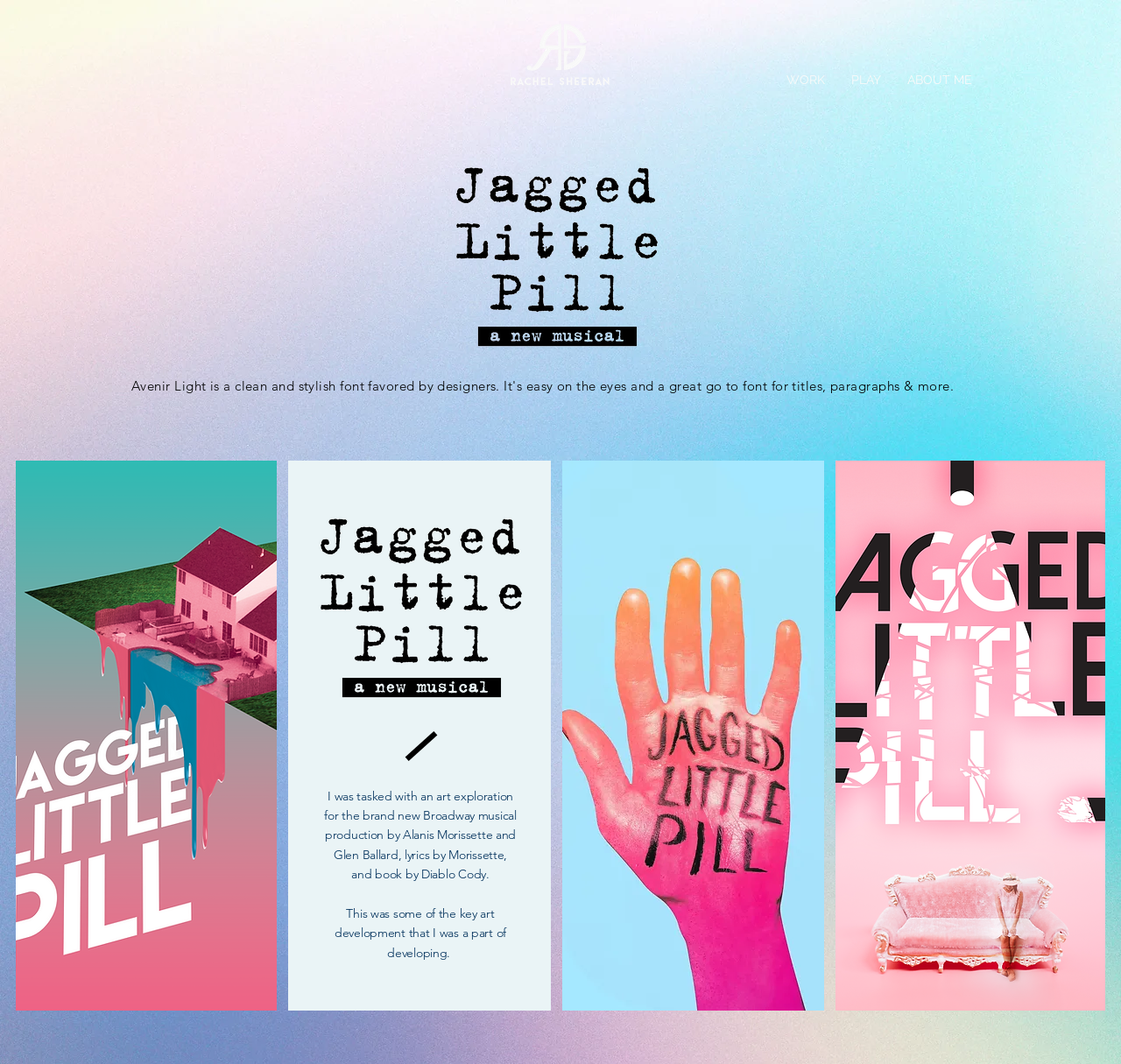Give the bounding box coordinates for this UI element: "WORK". The coordinates should be four float numbers between 0 and 1, arranged as [left, top, right, bottom].

[0.69, 0.057, 0.748, 0.094]